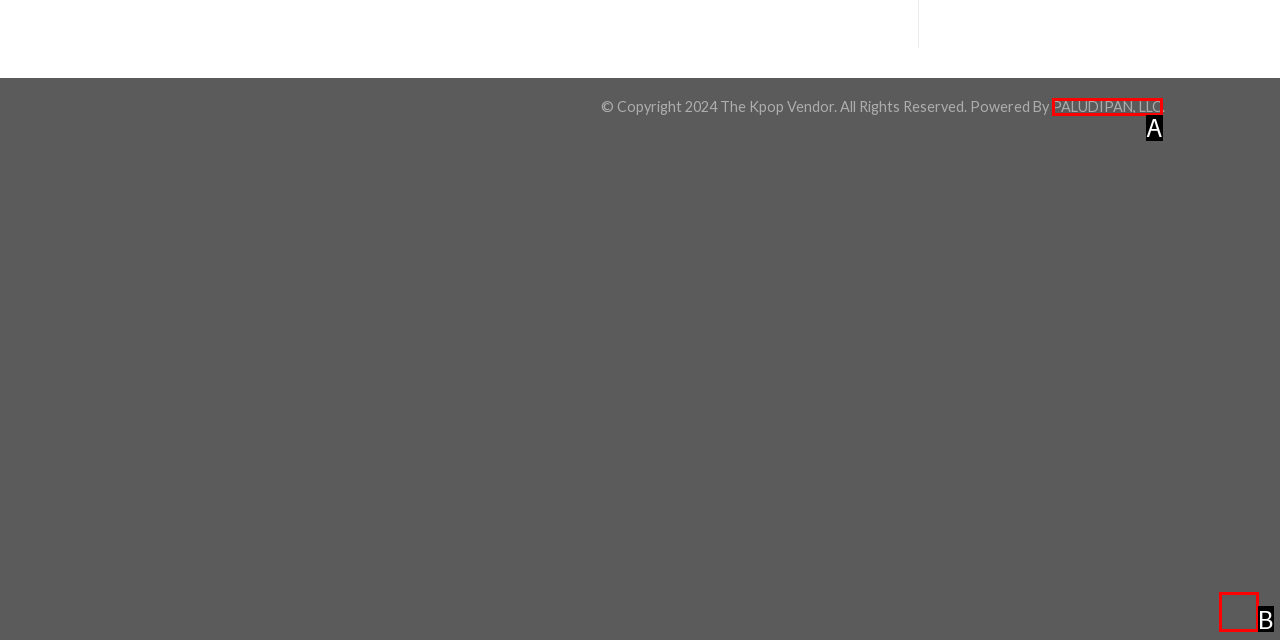Point out the option that best suits the description: PALUDIPAN, LLC
Indicate your answer with the letter of the selected choice.

A